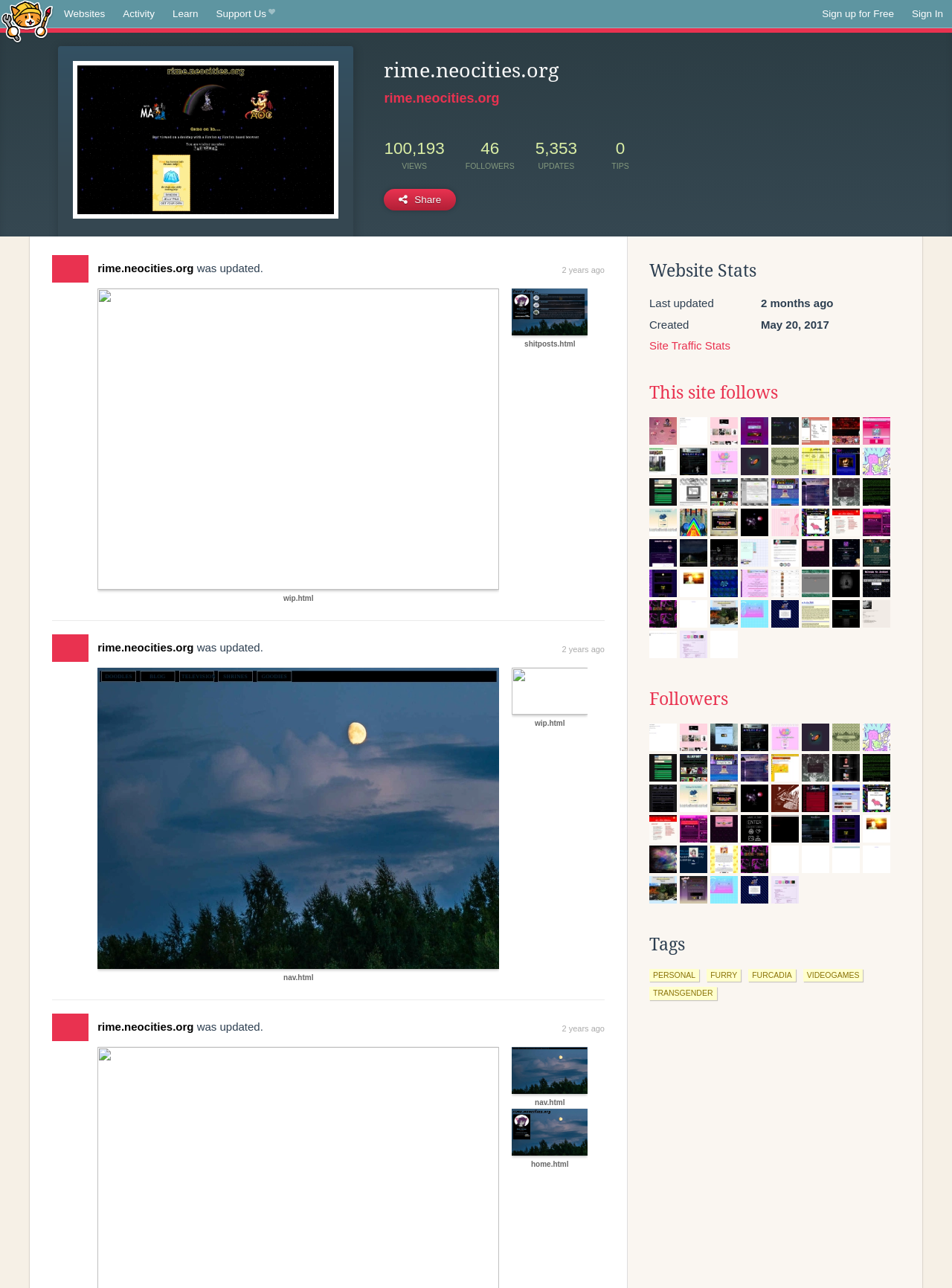How many followers does this website have?
Look at the image and respond with a single word or a short phrase.

46